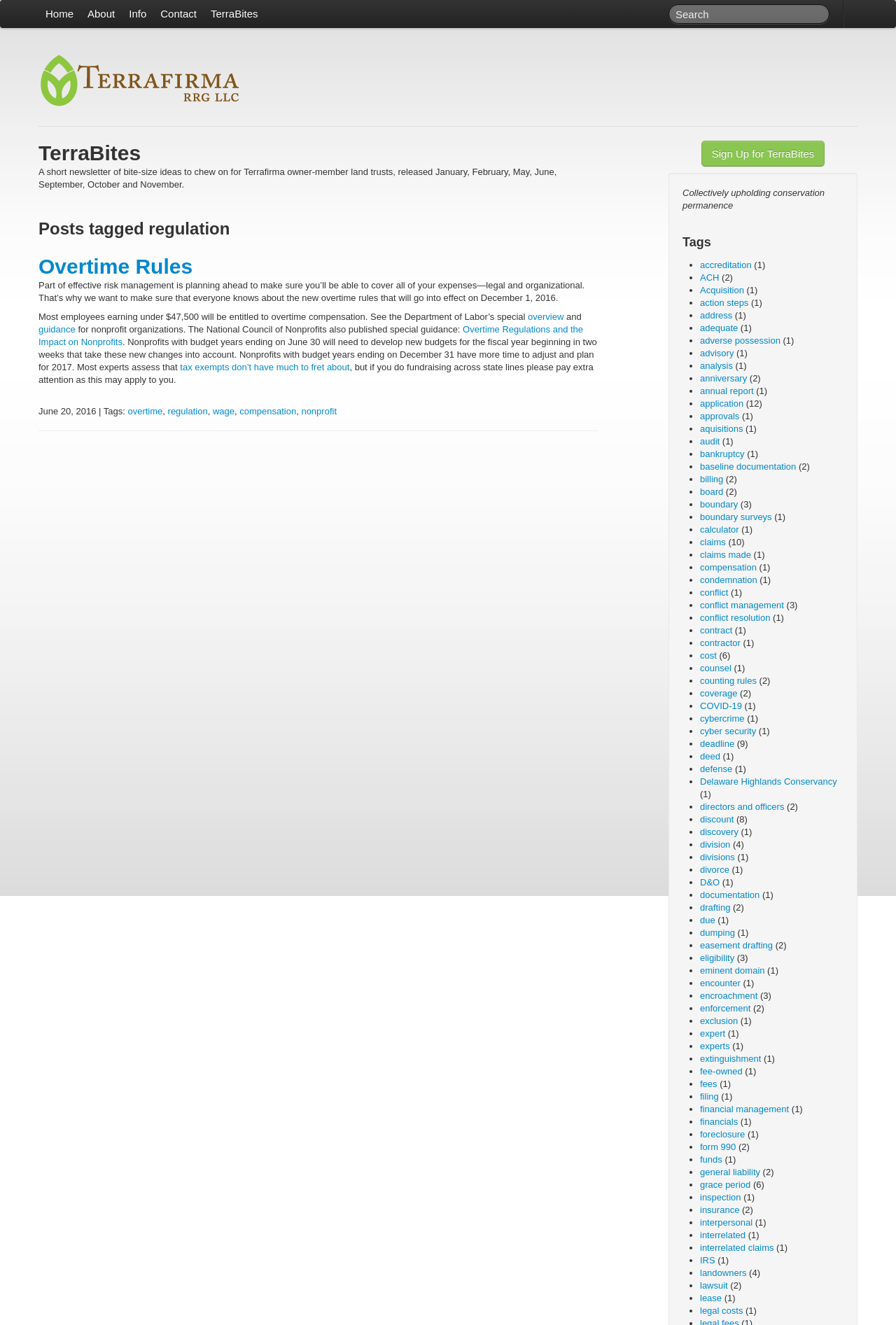Locate the bounding box coordinates of the element that should be clicked to execute the following instruction: "Explore the Tags section".

[0.762, 0.176, 0.941, 0.19]